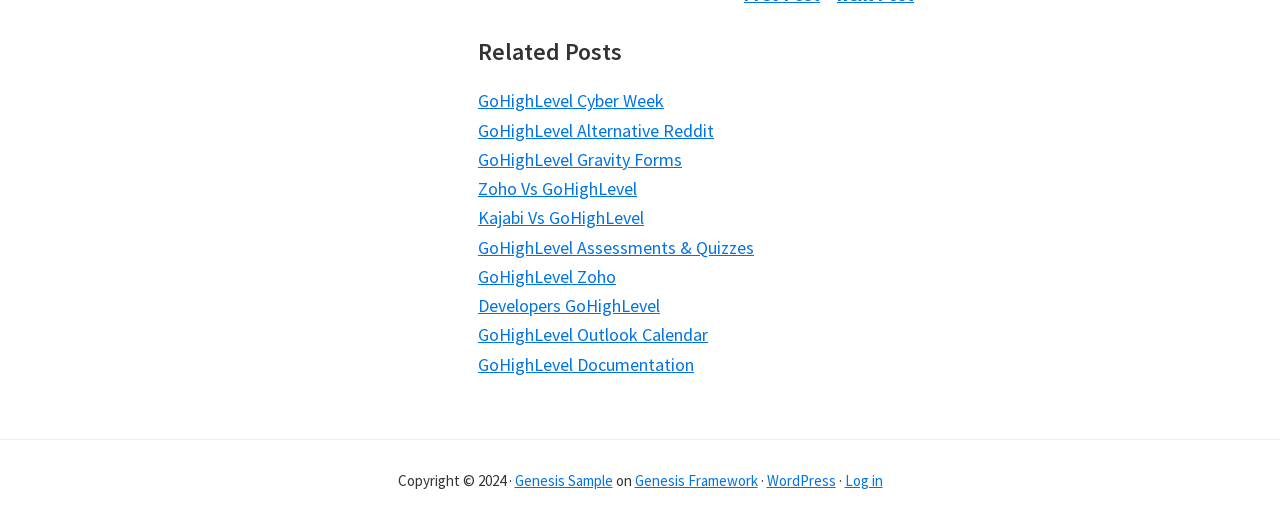Determine the coordinates of the bounding box for the clickable area needed to execute this instruction: "Explore 'Developers GoHighLevel'".

[0.373, 0.563, 0.516, 0.608]